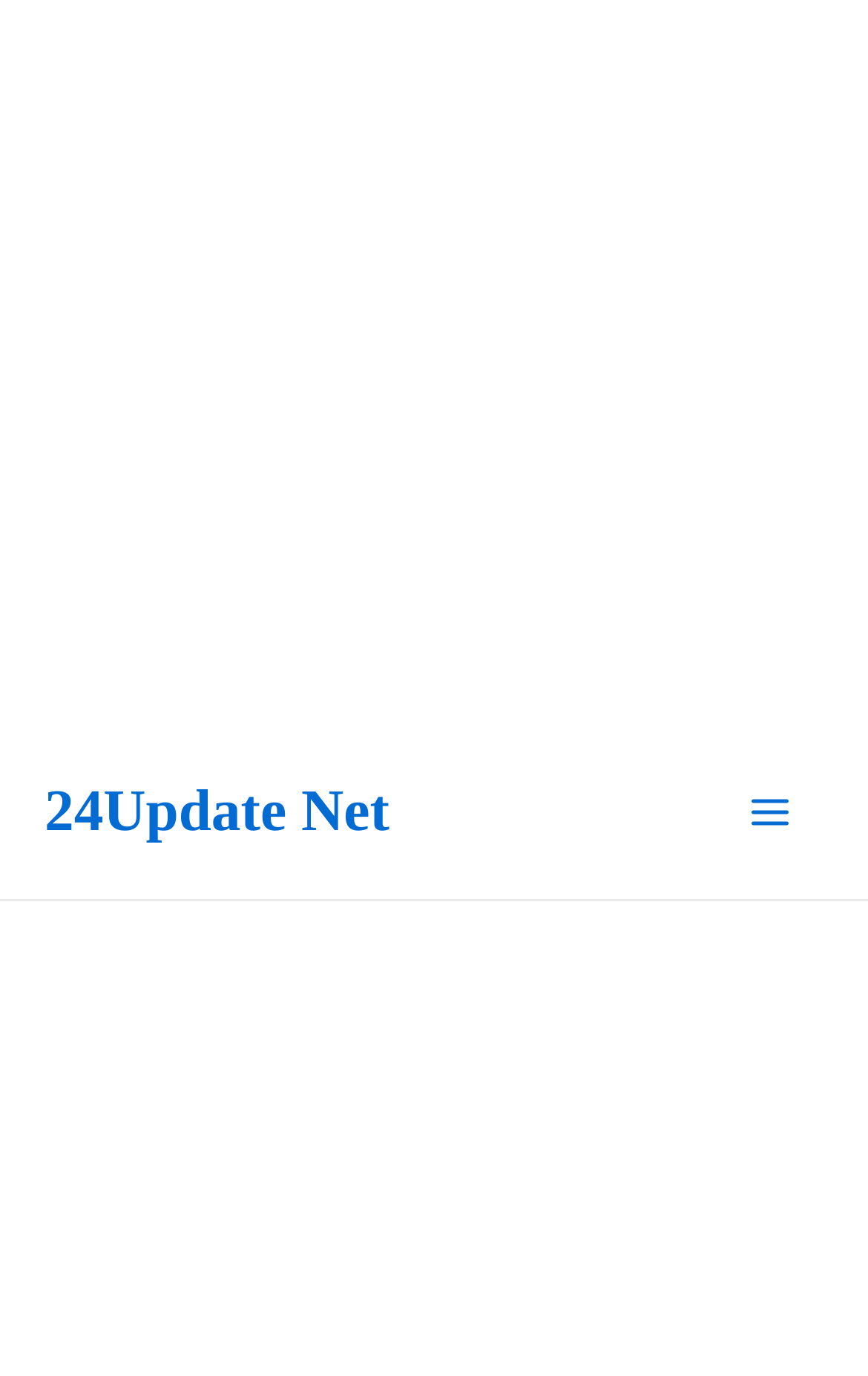Given the element description 24Update Net, identify the bounding box coordinates for the UI element on the webpage screenshot. The format should be (top-left x, top-left y, bottom-right x, bottom-right y), with values between 0 and 1.

[0.051, 0.564, 0.449, 0.612]